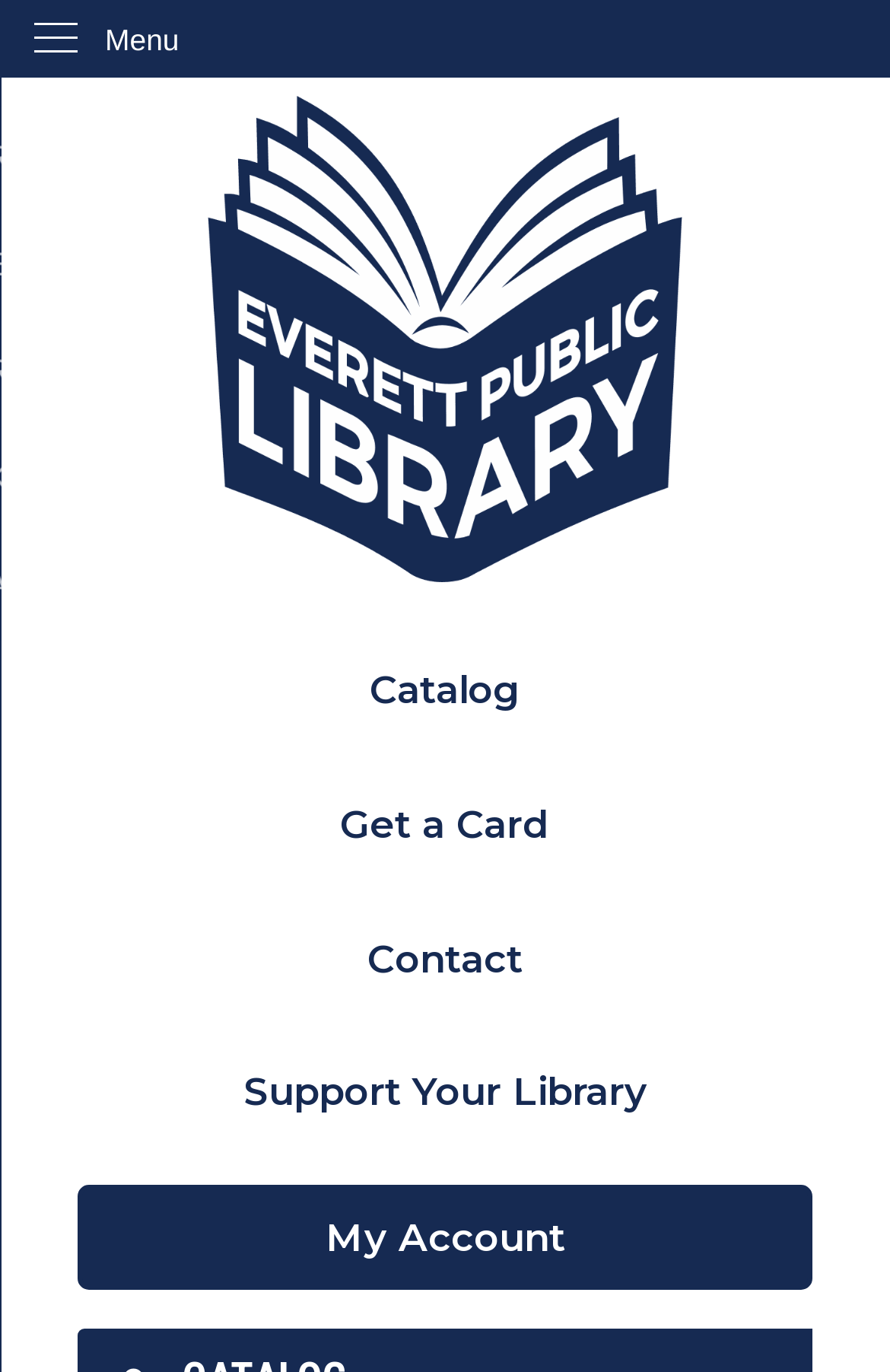How many links are in the top menu?
Identify the answer in the screenshot and reply with a single word or phrase.

1